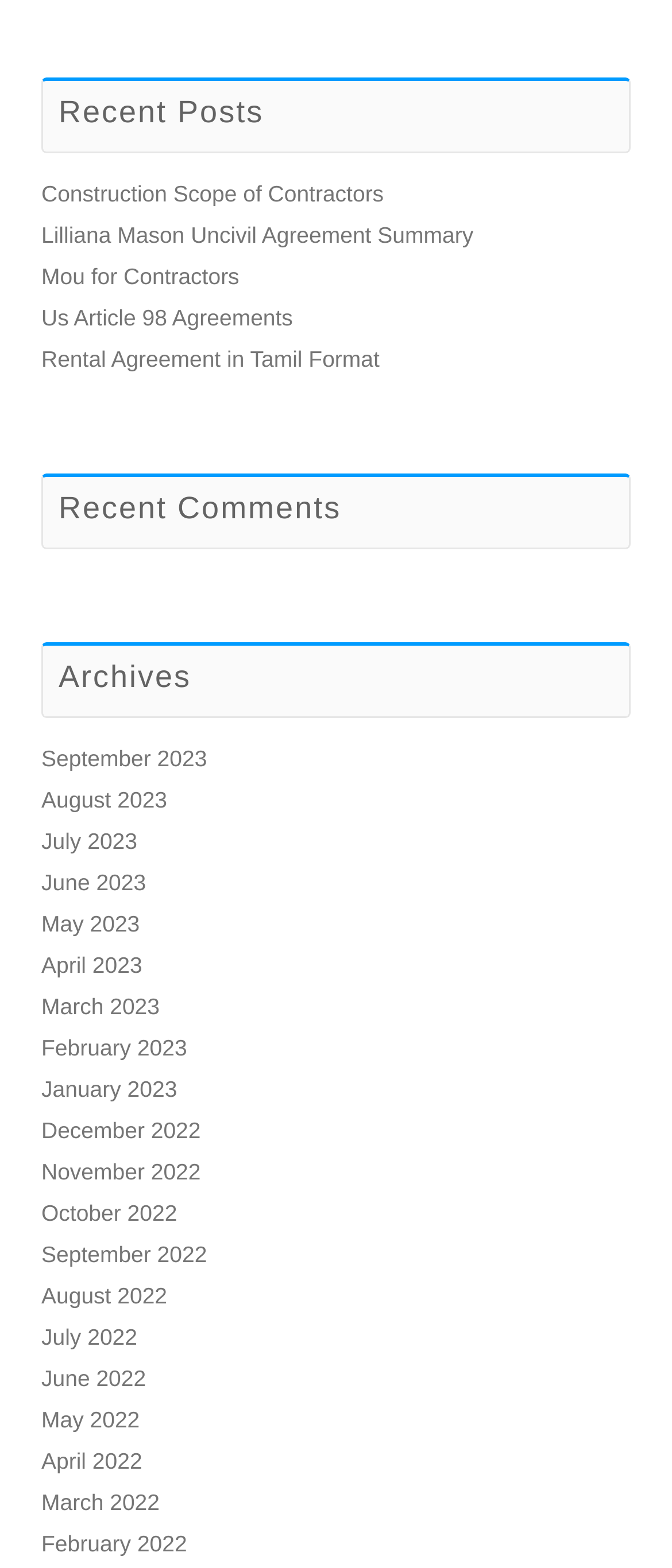Can you identify the bounding box coordinates of the clickable region needed to carry out this instruction: 'Click on the 'Apple' link'? The coordinates should be four float numbers within the range of 0 to 1, stated as [left, top, right, bottom].

None